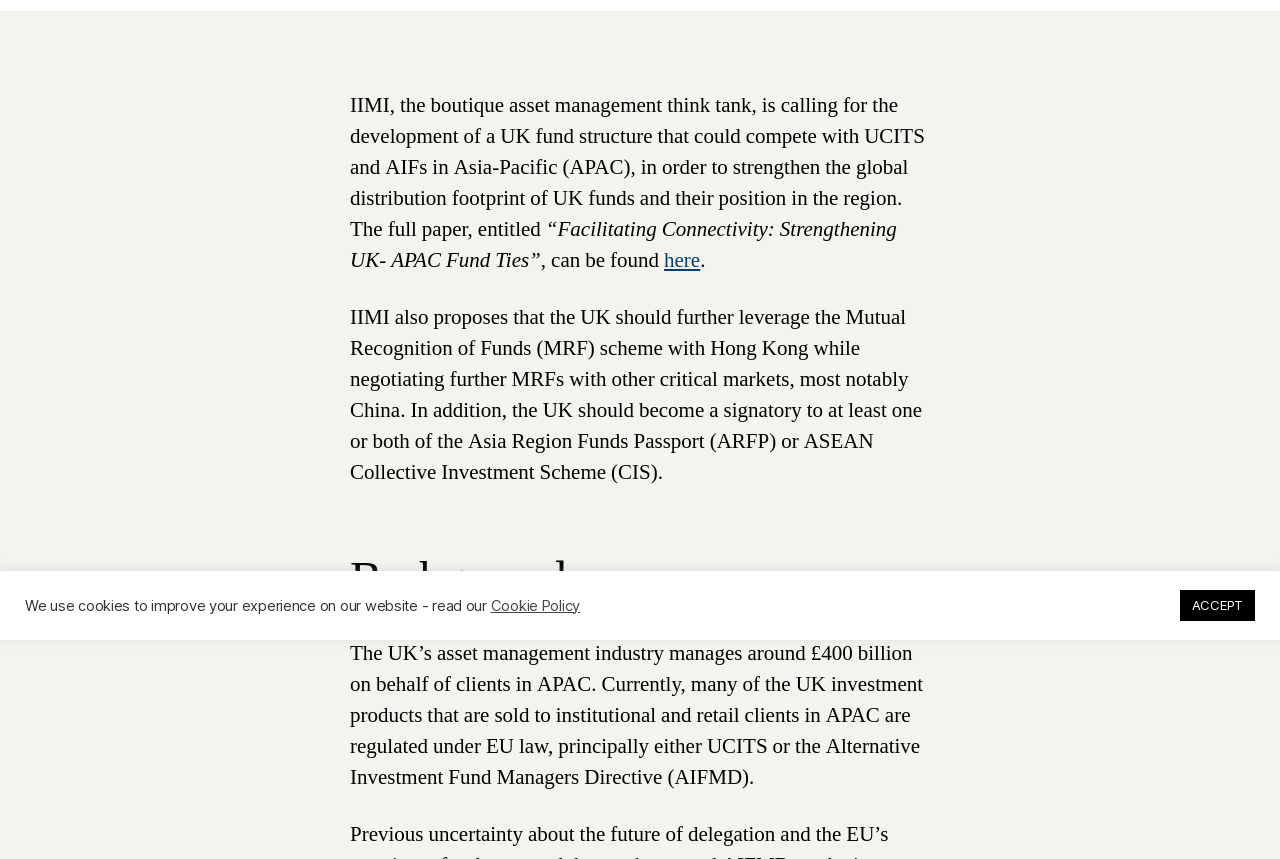Find the bounding box coordinates for the UI element whose description is: "ACCEPT". The coordinates should be four float numbers between 0 and 1, in the format [left, top, right, bottom].

[0.922, 0.687, 0.98, 0.723]